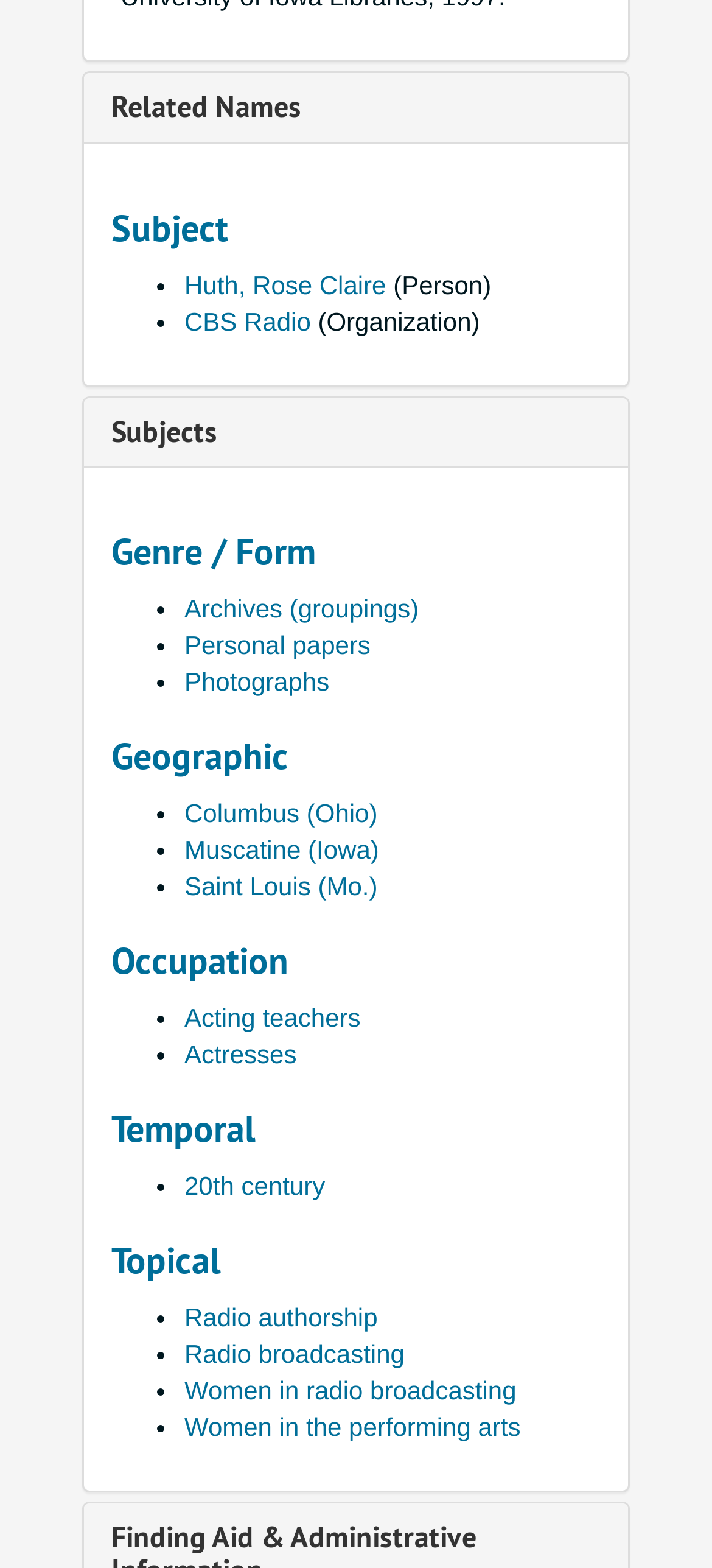Locate the bounding box coordinates of the region to be clicked to comply with the following instruction: "Expand Subjects". The coordinates must be four float numbers between 0 and 1, in the form [left, top, right, bottom].

[0.156, 0.263, 0.305, 0.287]